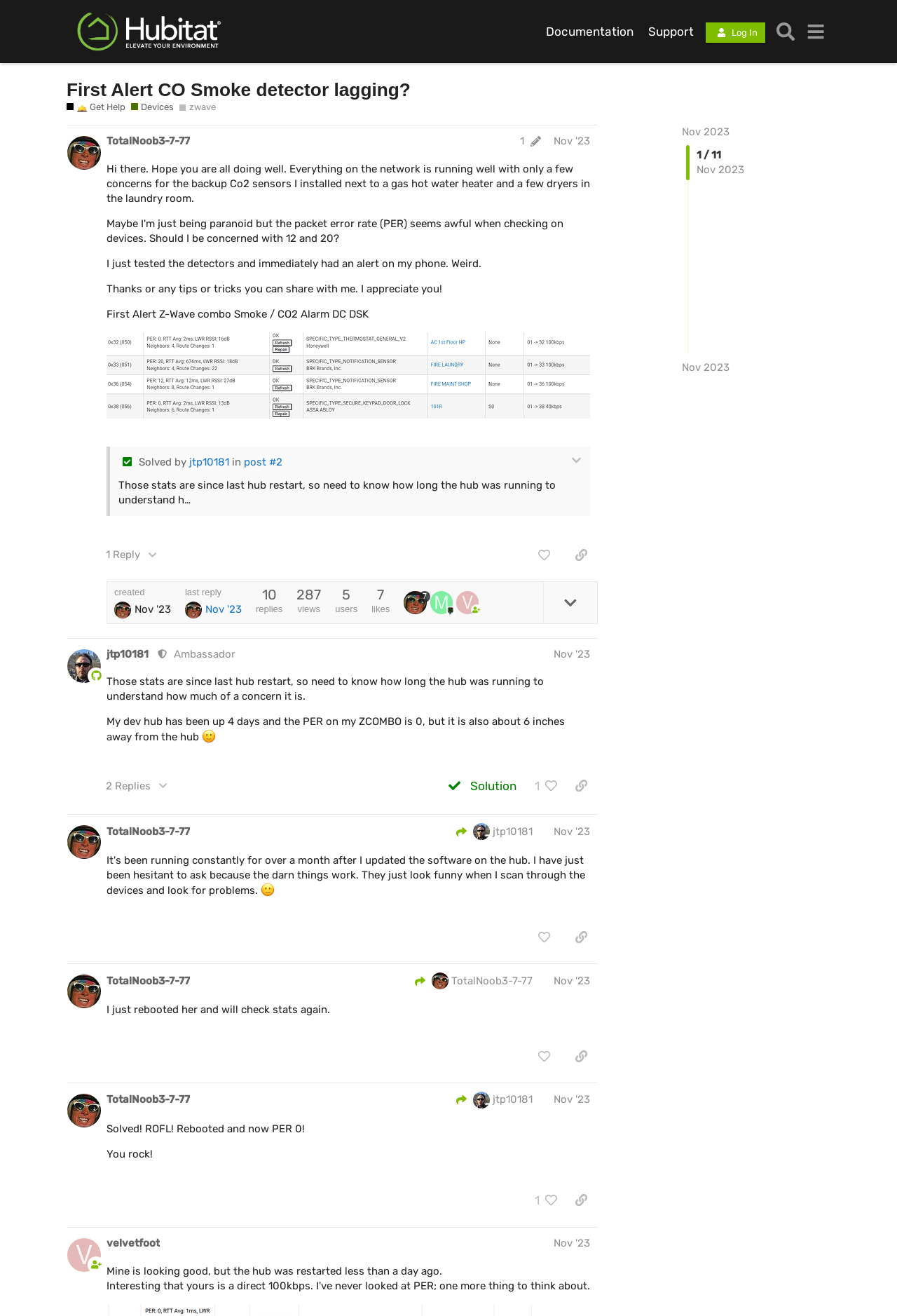Please predict the bounding box coordinates of the element's region where a click is necessary to complete the following instruction: "Read the post from 'TotalNoob3-7-77'". The coordinates should be represented by four float numbers between 0 and 1, i.e., [left, top, right, bottom].

[0.11, 0.102, 0.666, 0.115]